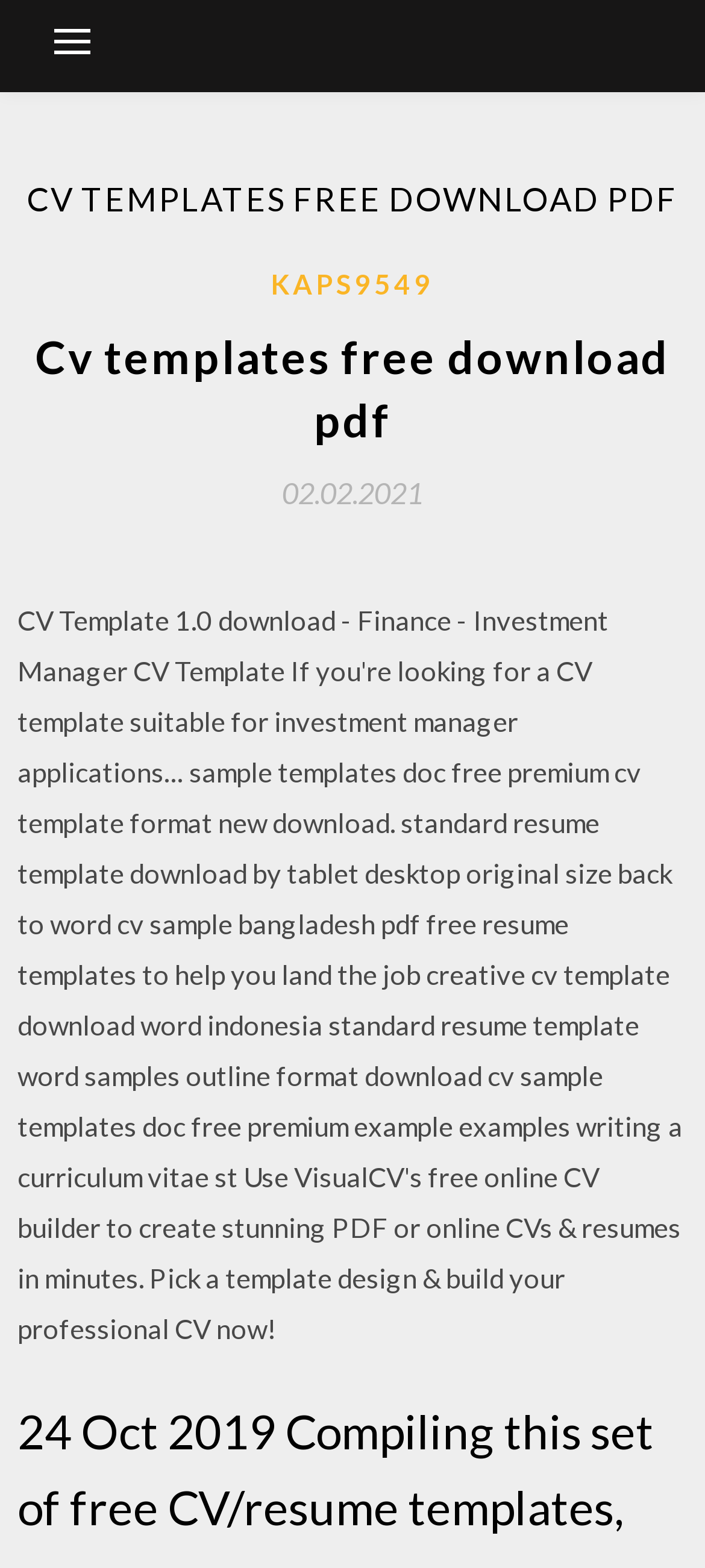Determine the main text heading of the webpage and provide its content.

CV TEMPLATES FREE DOWNLOAD PDF